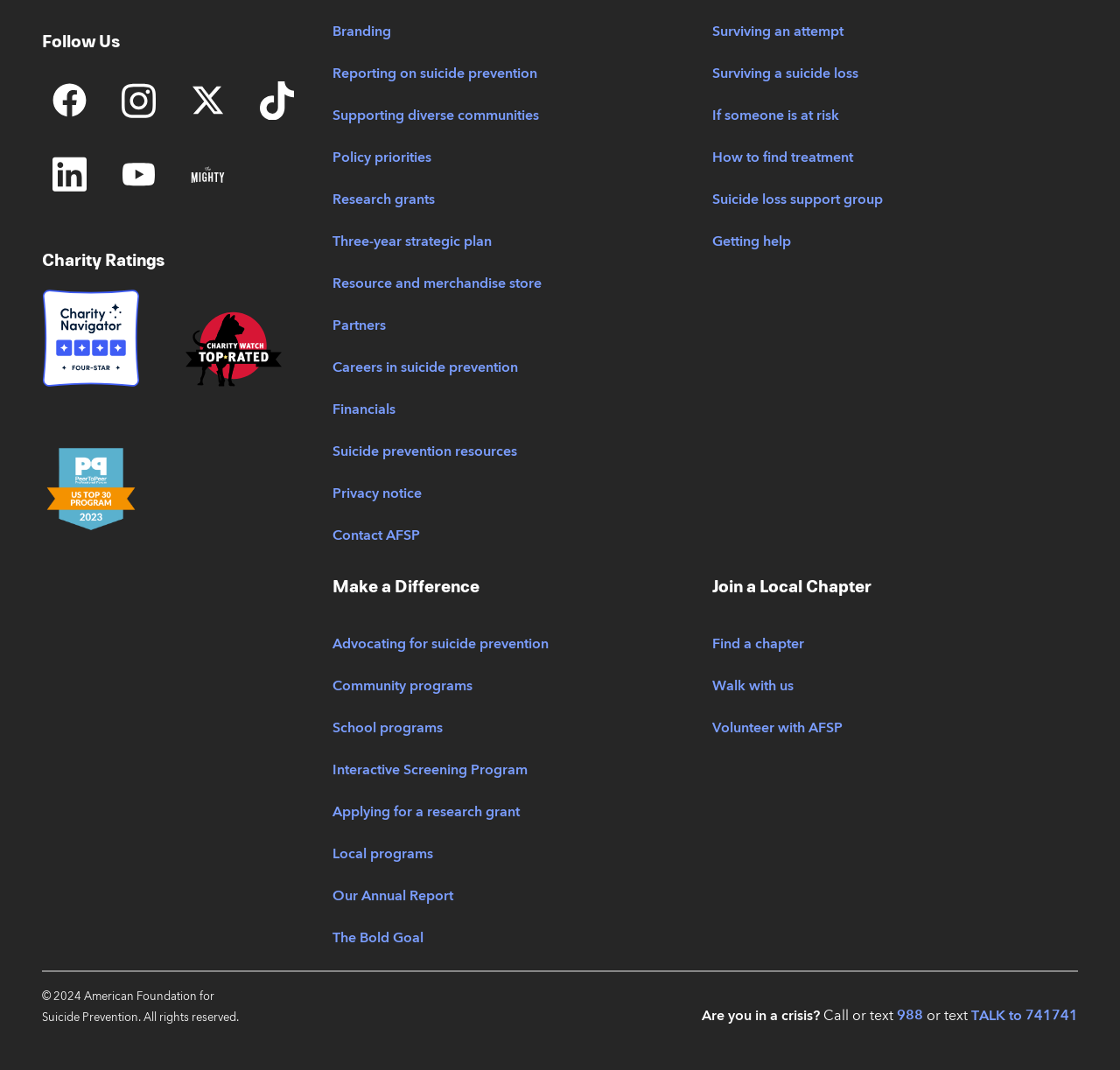Please locate the bounding box coordinates of the element's region that needs to be clicked to follow the instruction: "Read the privacy notice". The bounding box coordinates should be provided as four float numbers between 0 and 1, i.e., [left, top, right, bottom].

[0.297, 0.439, 0.377, 0.478]